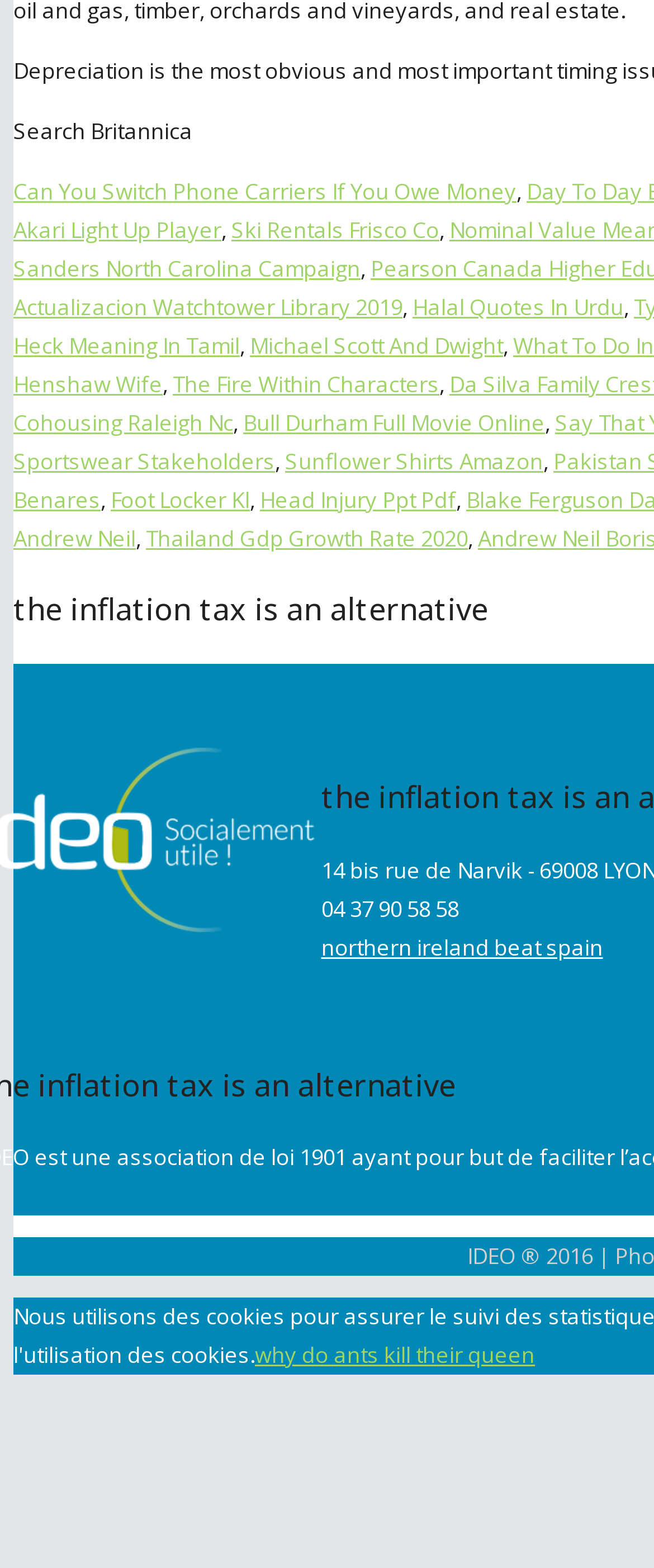What is the phone number displayed on the webpage?
Answer the question with detailed information derived from the image.

The phone number displayed on the webpage is '04 37 90 58 58', which is a static text element with a bounding box of [0.491, 0.57, 0.701, 0.589]. It is located near the bottom of the webpage.